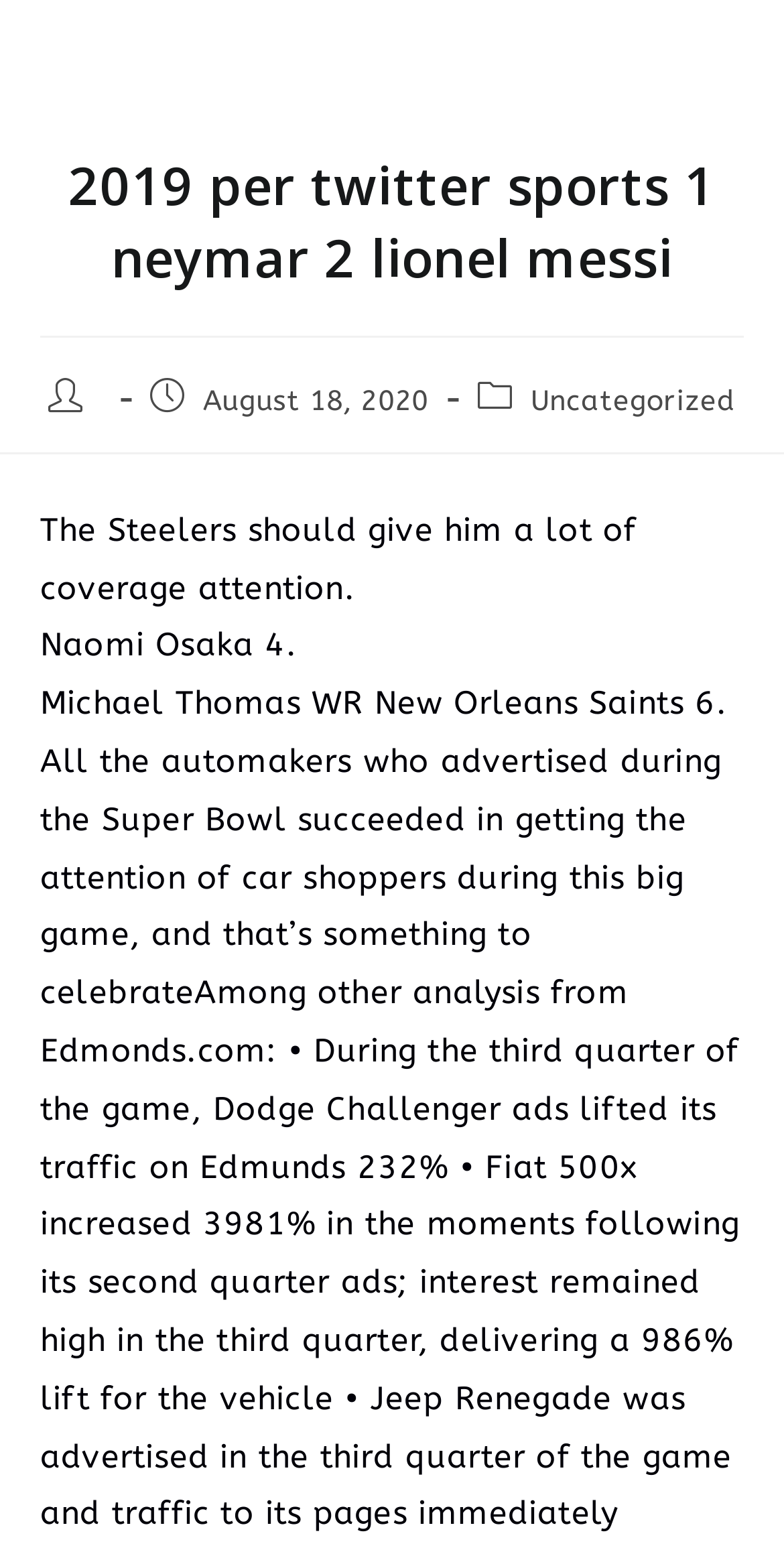Provide a brief response in the form of a single word or phrase:
What is the date of the post?

August 18, 2020